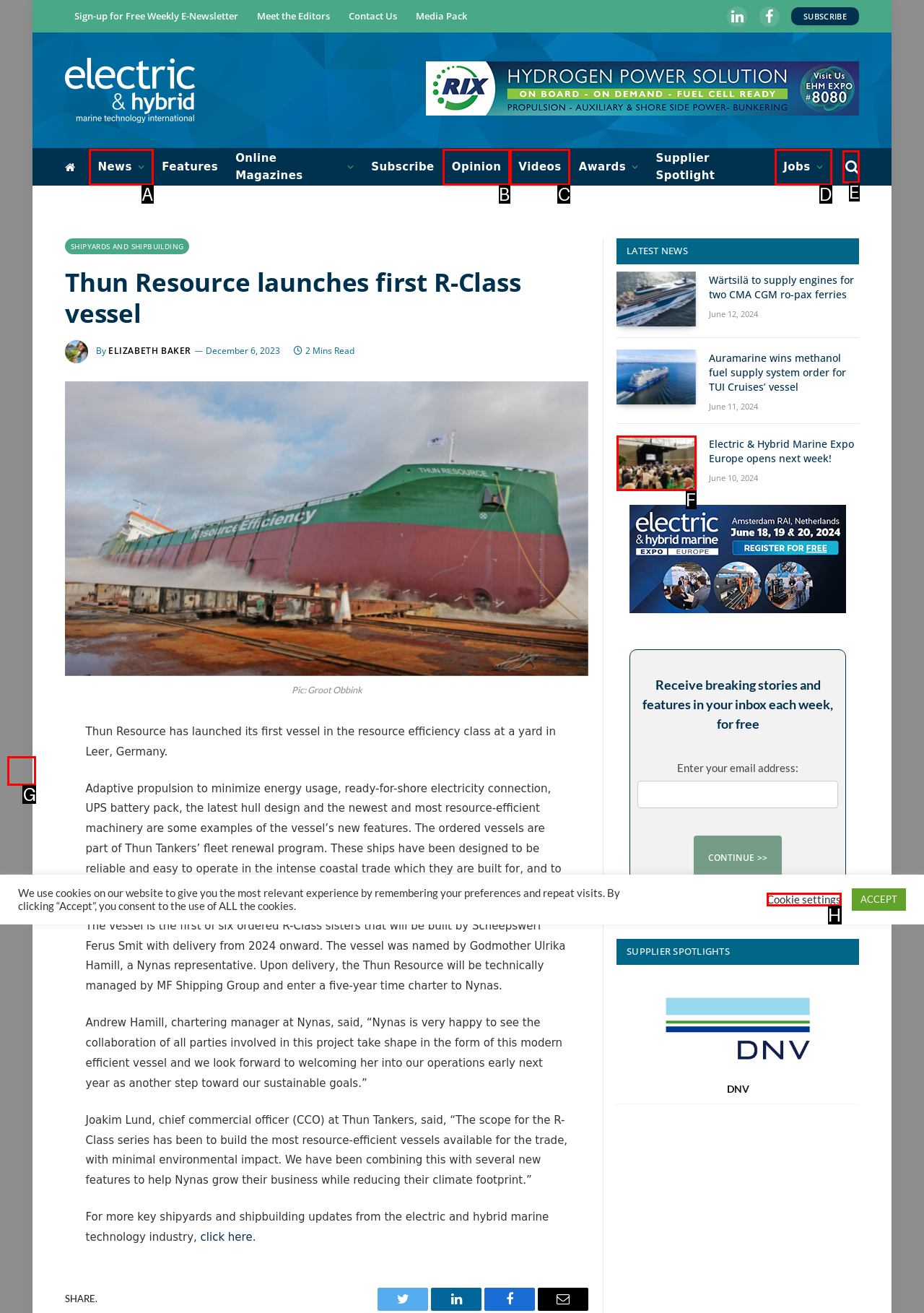Identify the letter of the option that should be selected to accomplish the following task: Share the article on LinkedIn. Provide the letter directly.

G